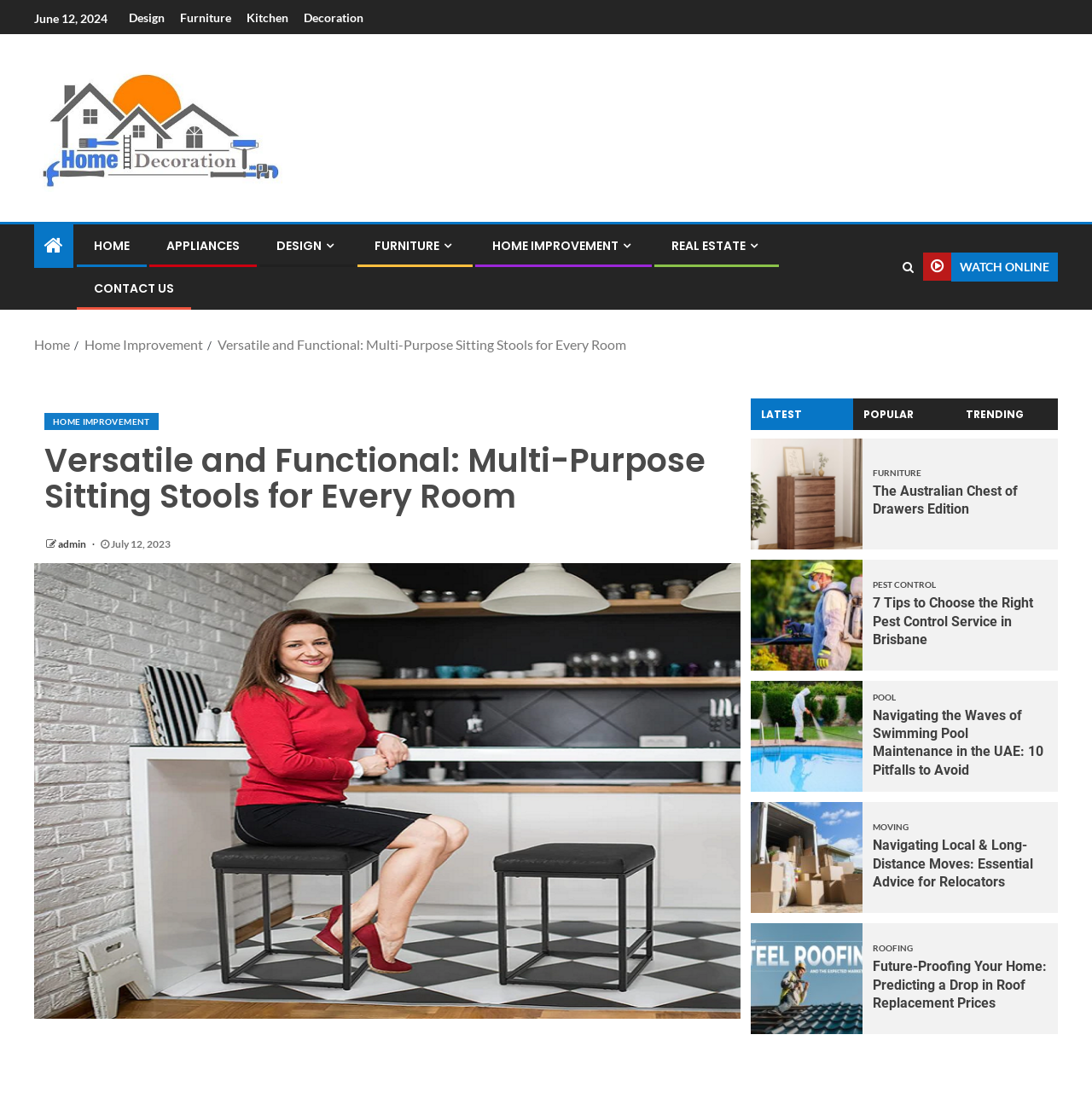What type of content is available on this webpage?
Provide a fully detailed and comprehensive answer to the question.

I determined the type of content available on this webpage by looking at the various elements on the page, including the article element, image elements, and link elements. The presence of these elements suggests that the webpage contains articles and images.